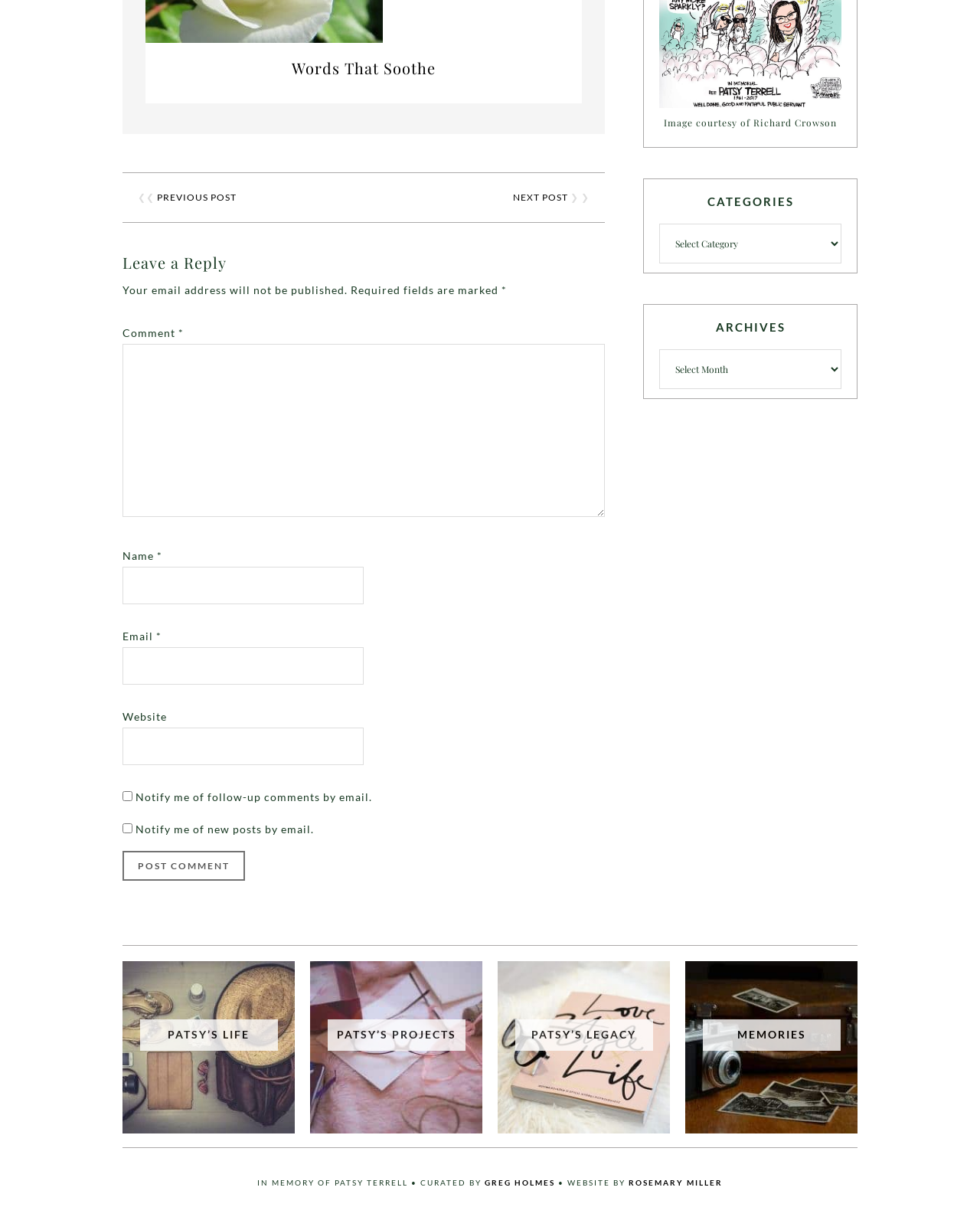Please answer the following question using a single word or phrase: 
What is the title of the current post?

Words That Soothe